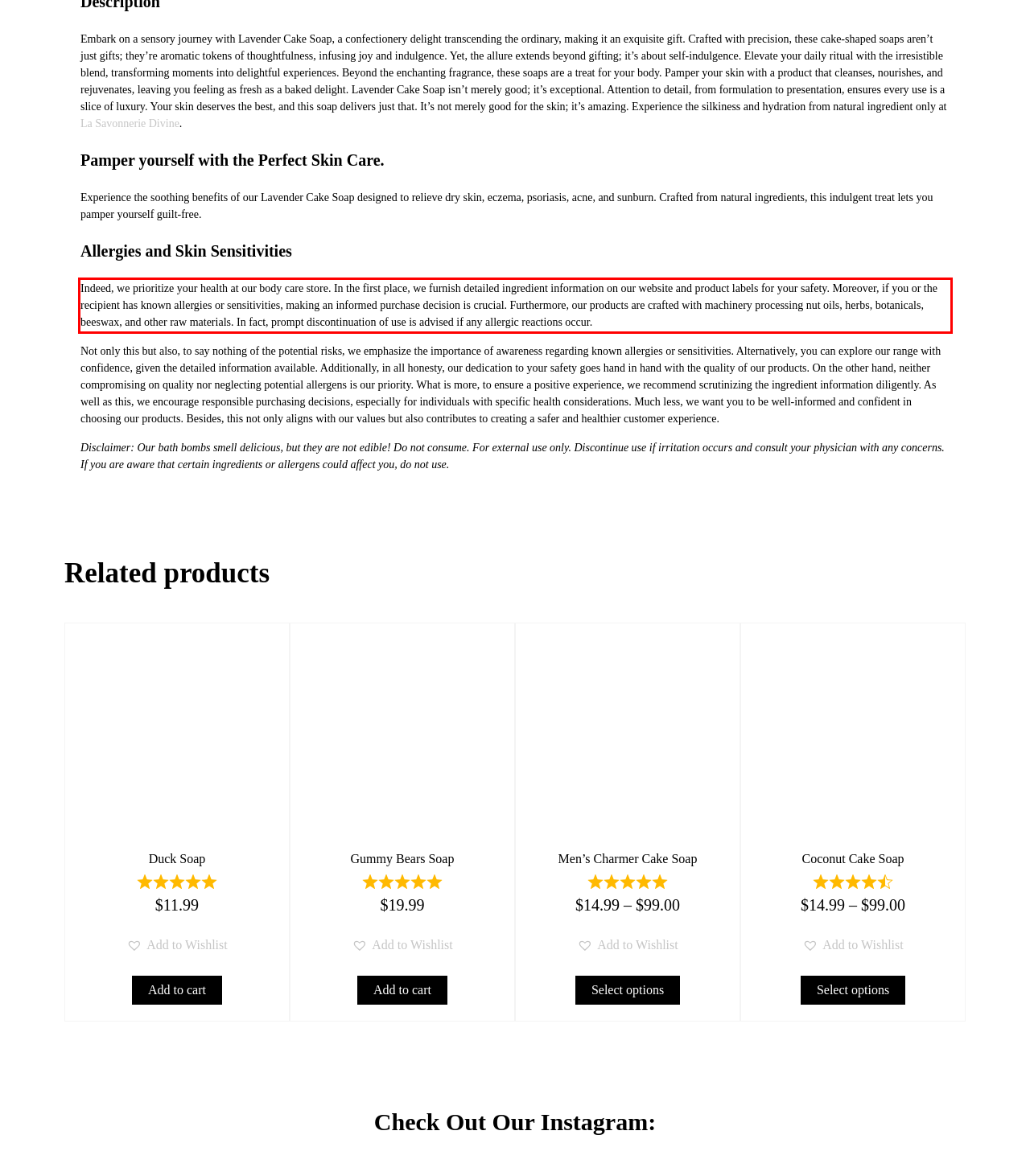The screenshot provided shows a webpage with a red bounding box. Apply OCR to the text within this red bounding box and provide the extracted content.

Indeed, we prioritize your health at our body care store. In the first place, we furnish detailed ingredient information on our website and product labels for your safety. Moreover, if you or the recipient has known allergies or sensitivities, making an informed purchase decision is crucial. Furthermore, our products are crafted with machinery processing nut oils, herbs, botanicals, beeswax, and other raw materials. In fact, prompt discontinuation of use is advised if any allergic reactions occur.